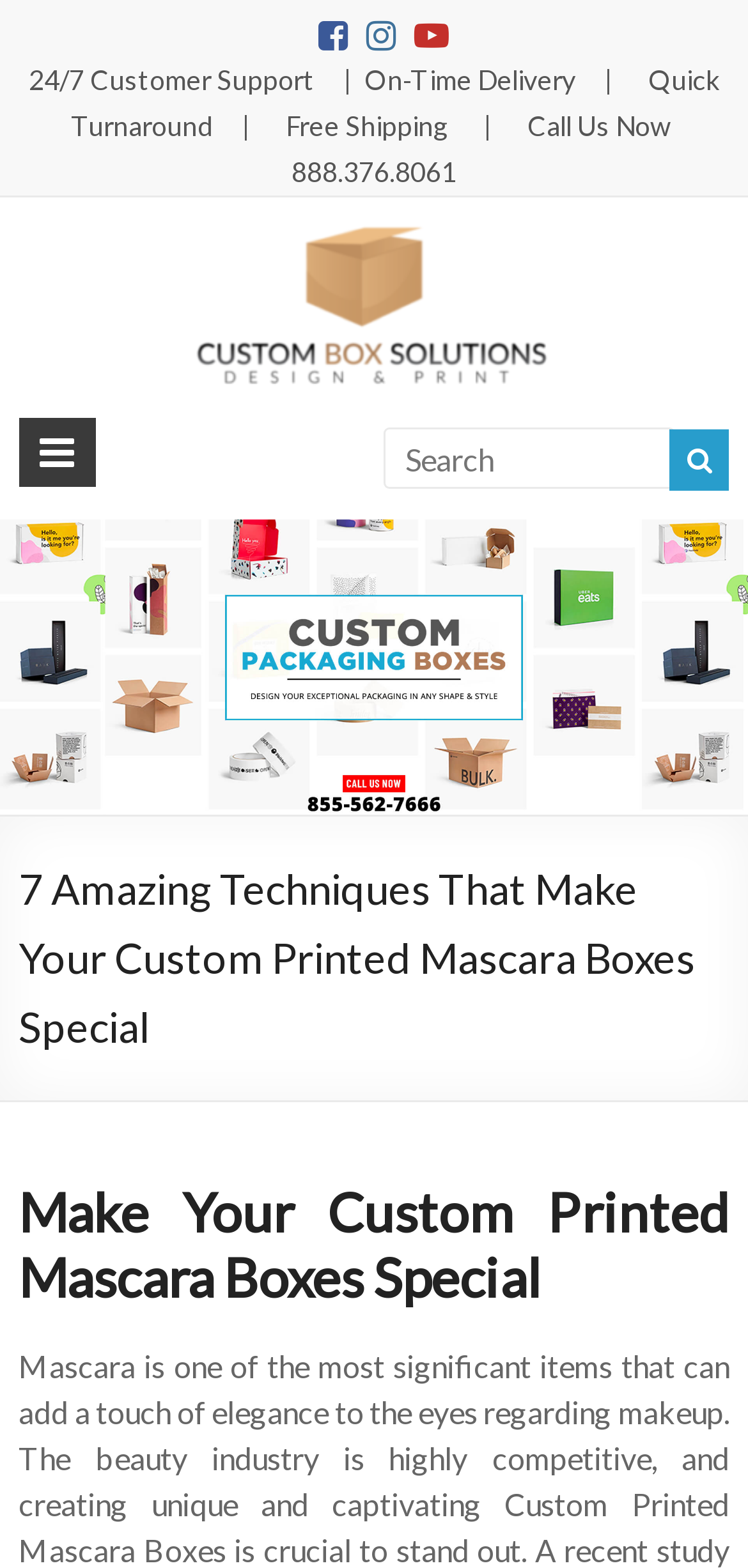Identify and generate the primary title of the webpage.

7 Amazing Techniques That Make Your Custom Printed Mascara Boxes Special